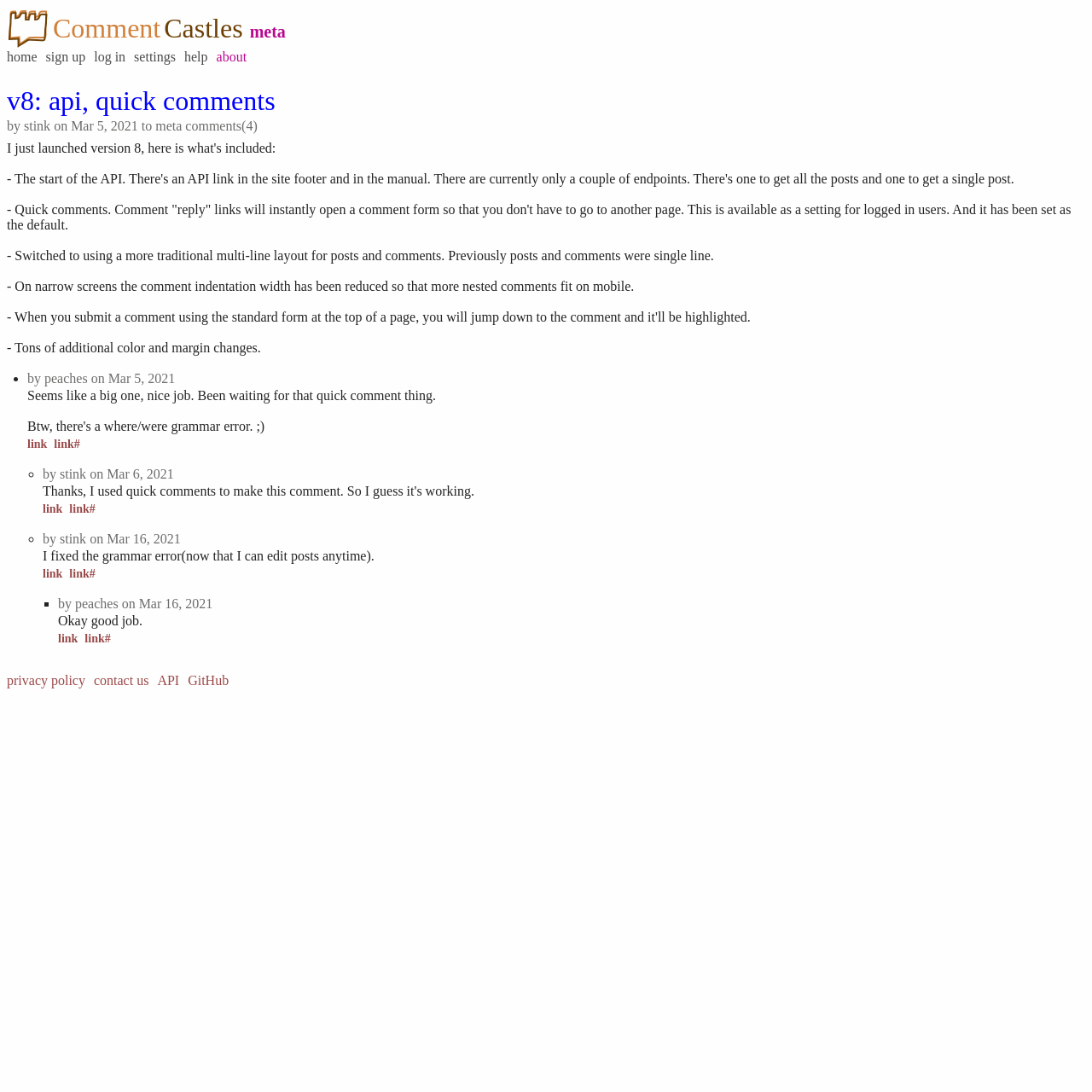Please locate the bounding box coordinates for the element that should be clicked to achieve the following instruction: "Click on the 'Comment Castles' link". Ensure the coordinates are given as four float numbers between 0 and 1, i.e., [left, top, right, bottom].

[0.048, 0.023, 0.222, 0.036]